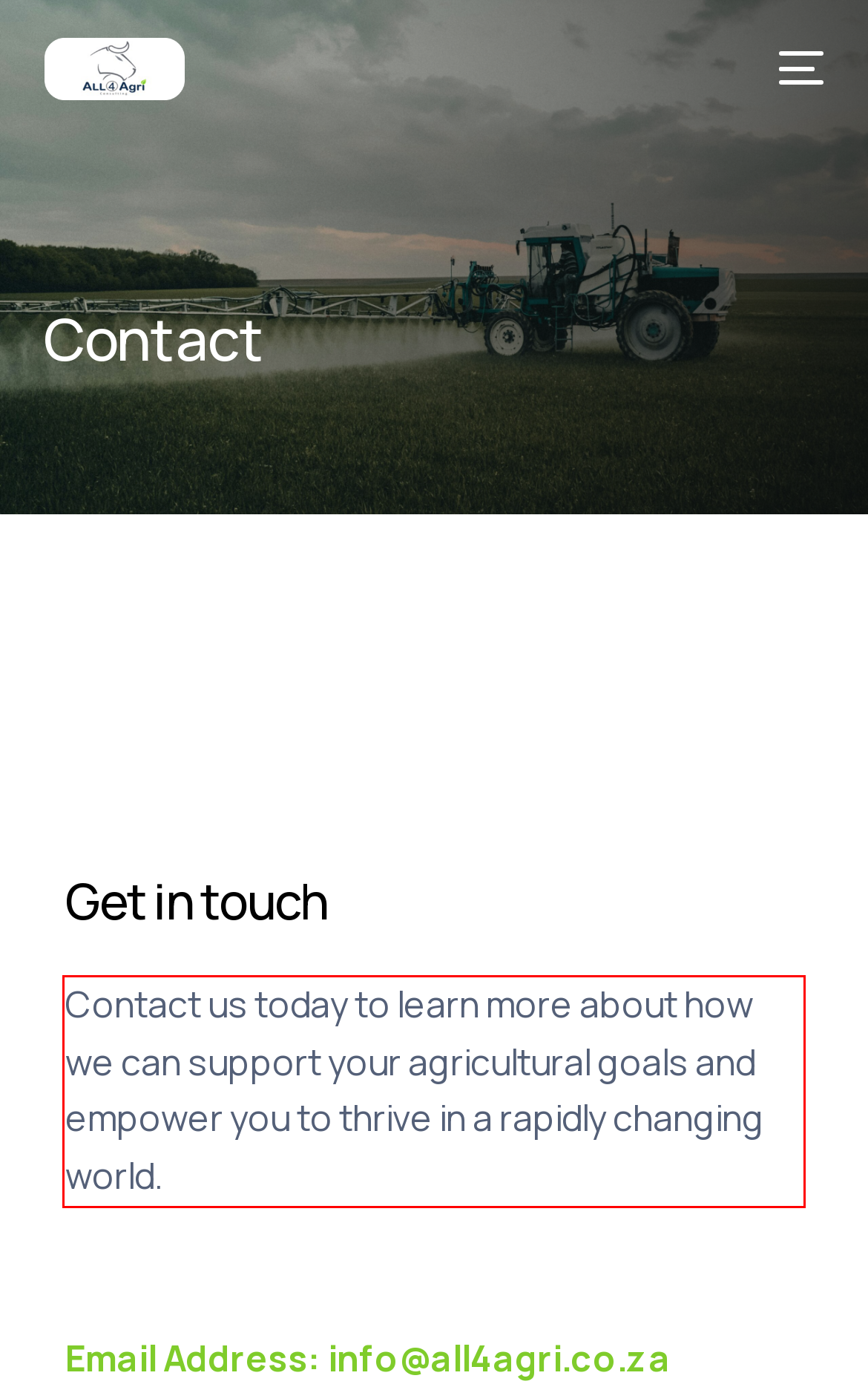You have a screenshot with a red rectangle around a UI element. Recognize and extract the text within this red bounding box using OCR.

Contact us today to learn more about how we can support your agricultural goals and empower you to thrive in a rapidly changing world.